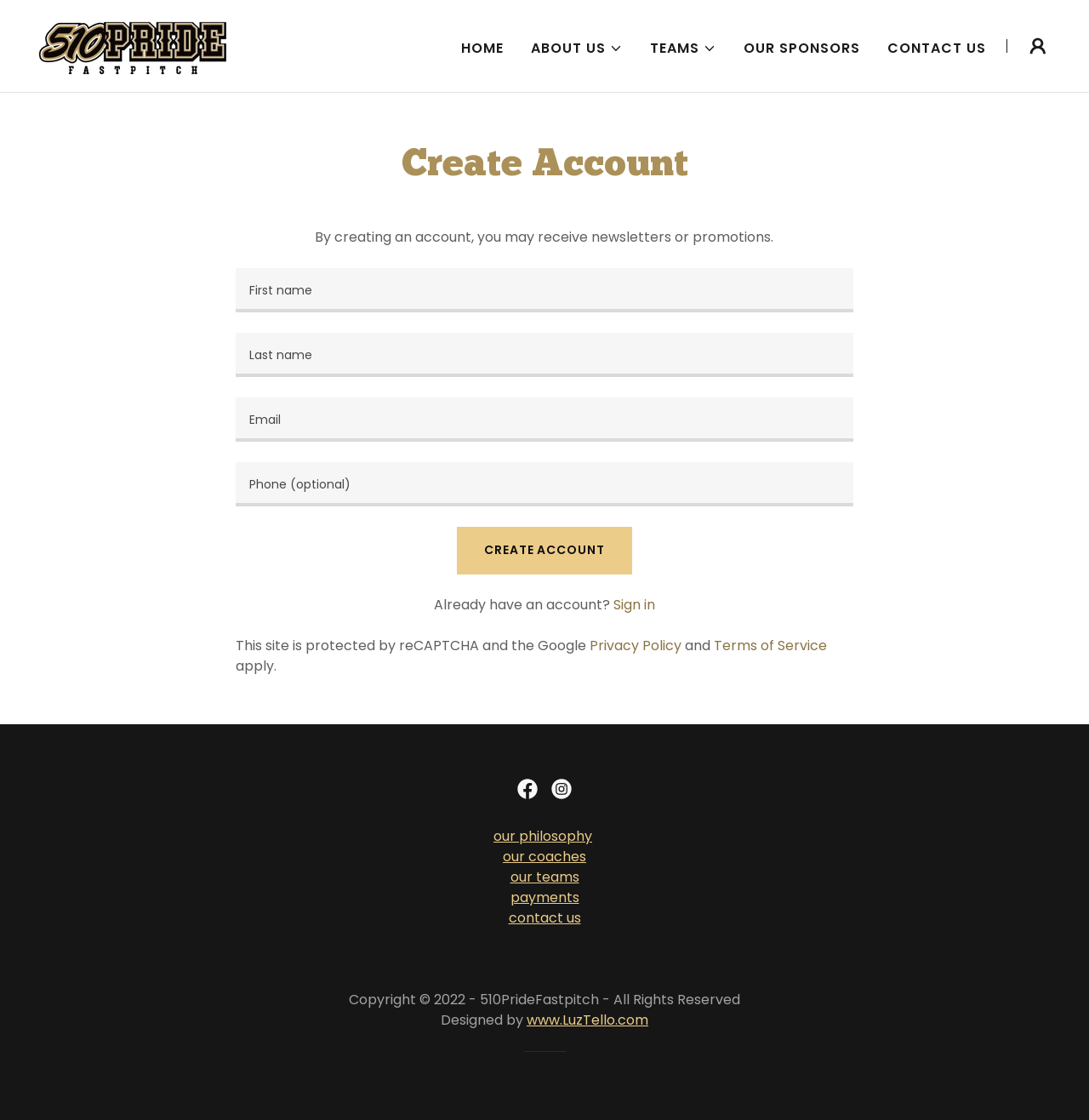Show the bounding box coordinates of the element that should be clicked to complete the task: "Toggle the table of content".

None